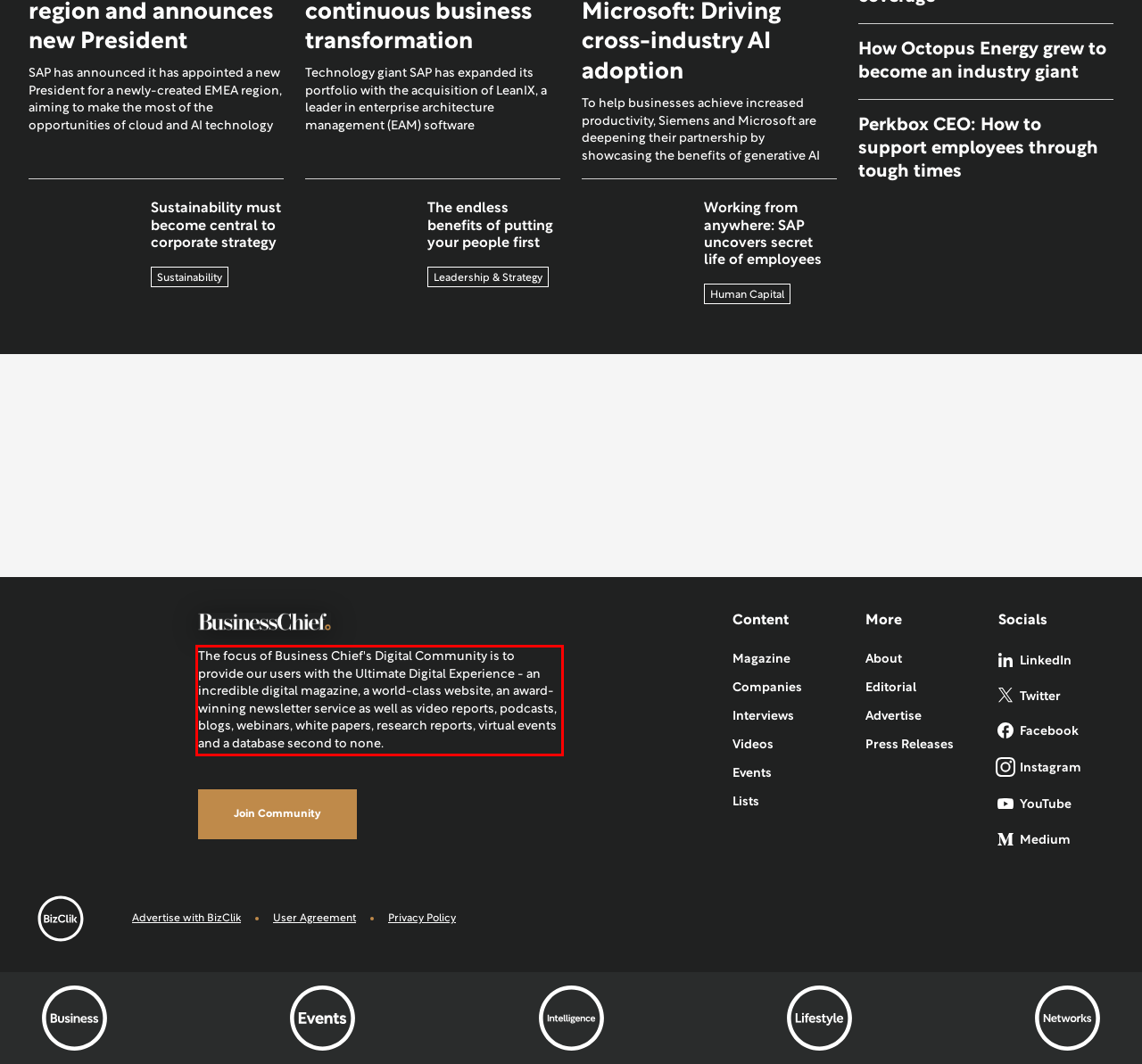With the provided screenshot of a webpage, locate the red bounding box and perform OCR to extract the text content inside it.

The focus of Business Chief's Digital Community is to provide our users with the Ultimate Digital Experience - an incredible digital magazine, a world-class website, an award-winning newsletter service as well as video reports, podcasts, blogs, webinars, white papers, research reports, virtual events and a database second to none.